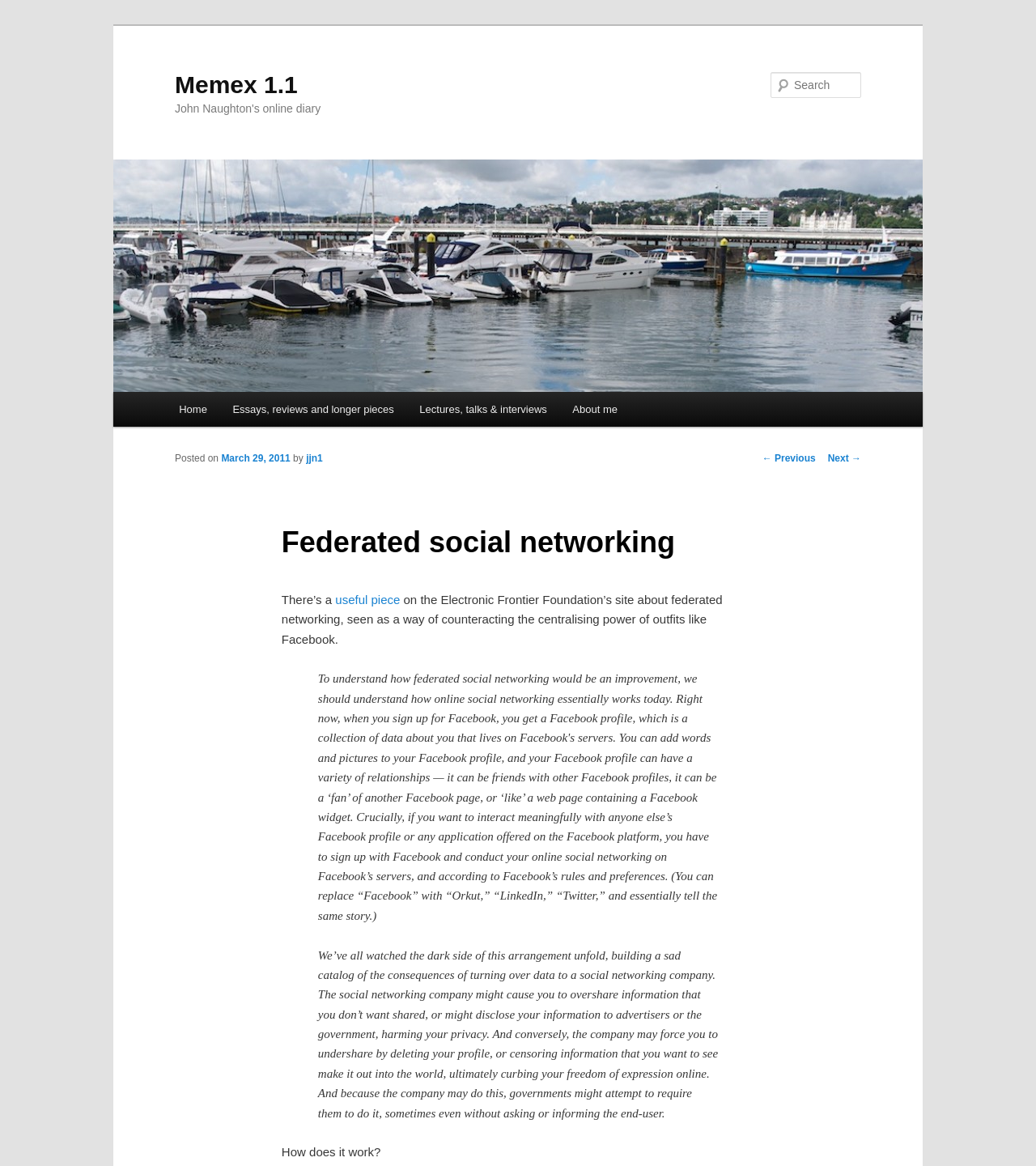Pinpoint the bounding box coordinates of the element to be clicked to execute the instruction: "Go to home page".

[0.16, 0.336, 0.212, 0.366]